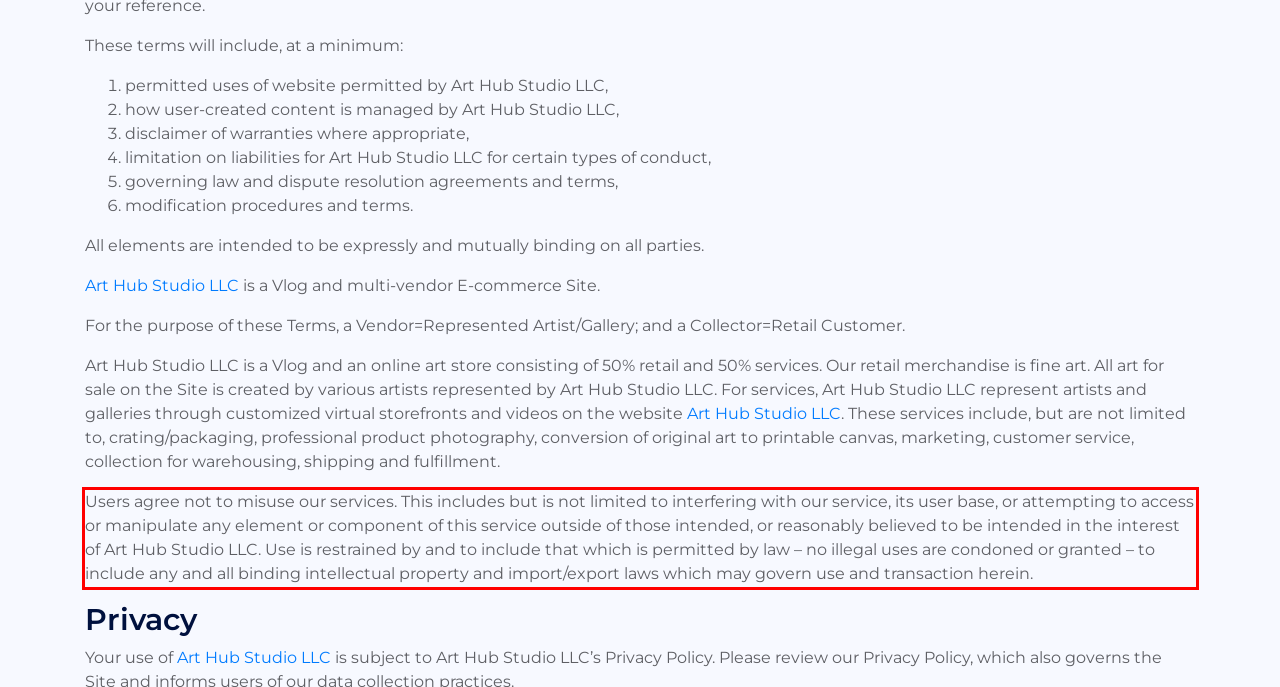Locate the red bounding box in the provided webpage screenshot and use OCR to determine the text content inside it.

Users agree not to misuse our services. This includes but is not limited to interfering with our service, its user base, or attempting to access or manipulate any element or component of this service outside of those intended, or reasonably believed to be intended in the interest of Art Hub Studio LLC. Use is restrained by and to include that which is permitted by law – no illegal uses are condoned or granted – to include any and all binding intellectual property and import/export laws which may govern use and transaction herein.